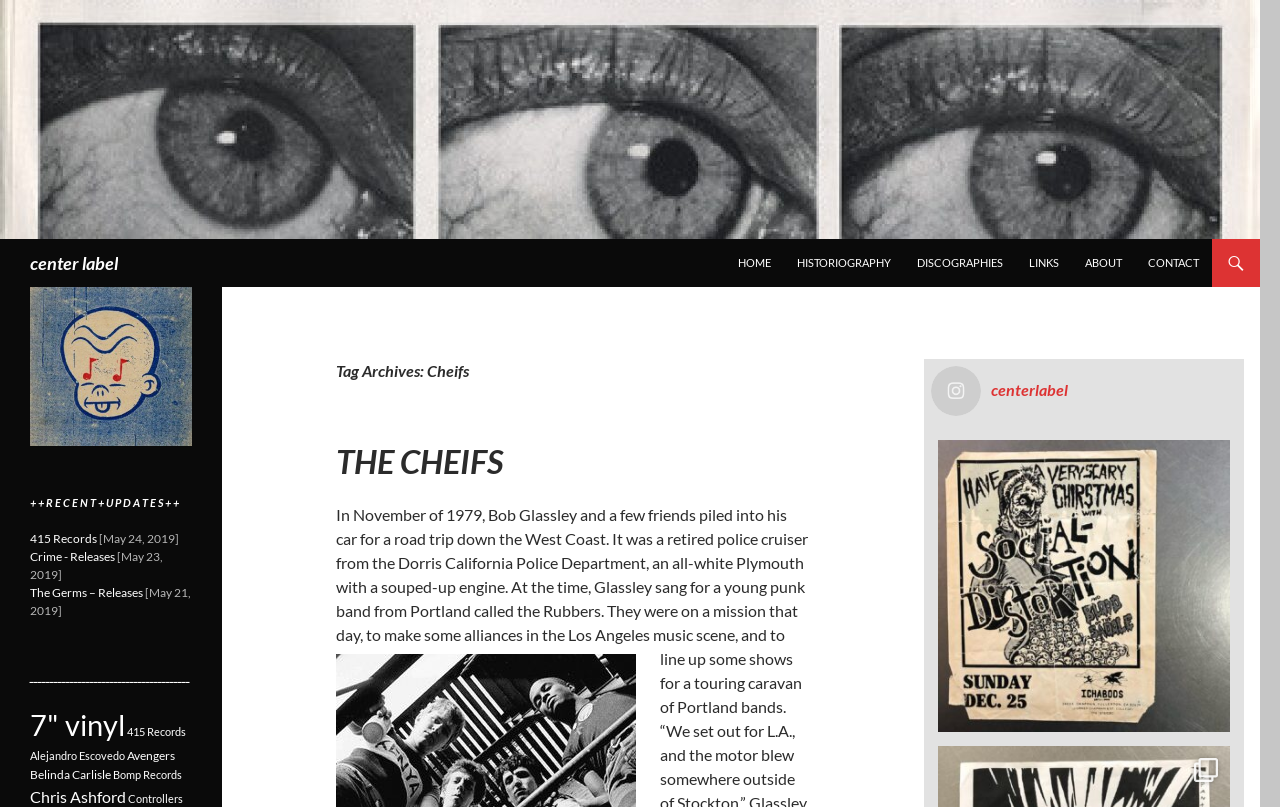Give a one-word or short phrase answer to this question: 
What is the name of the punk band from Portland?

The Rubbers